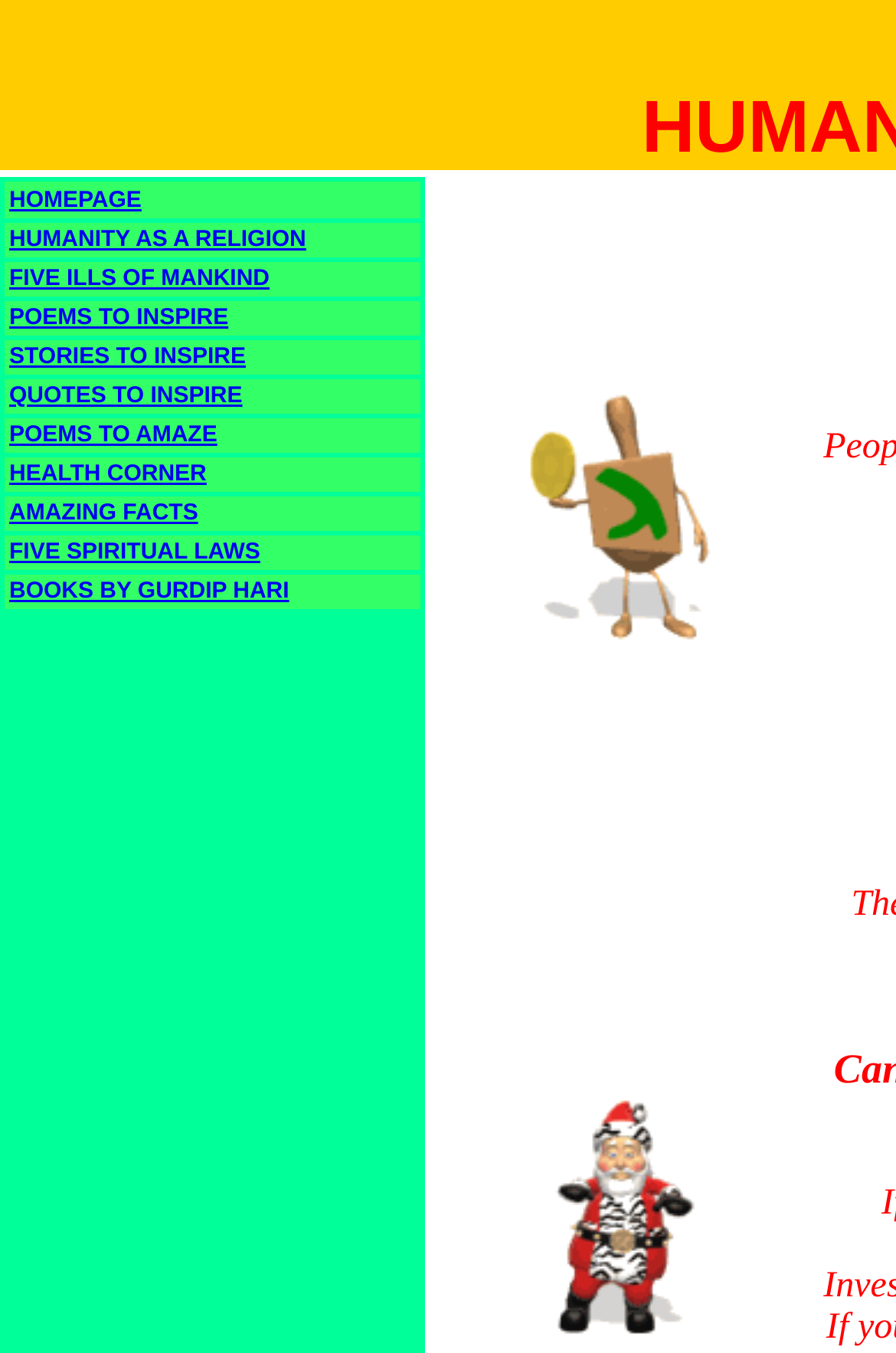Identify the bounding box coordinates for the element that needs to be clicked to fulfill this instruction: "Click on HOMEPAGE". Provide the coordinates in the format of four float numbers between 0 and 1: [left, top, right, bottom].

[0.01, 0.138, 0.158, 0.157]